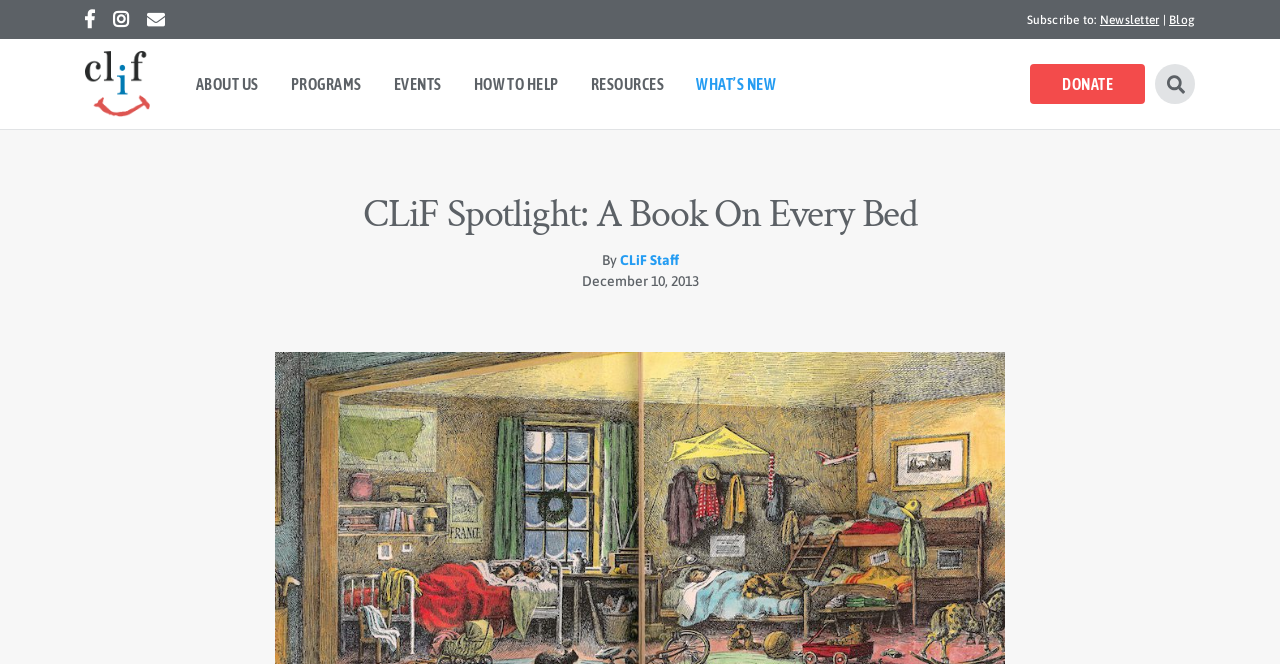Who wrote the current spotlight?
Please provide a full and detailed response to the question.

The author of the current spotlight is mentioned below the title, where it is written as 'By CLiF Staff'.